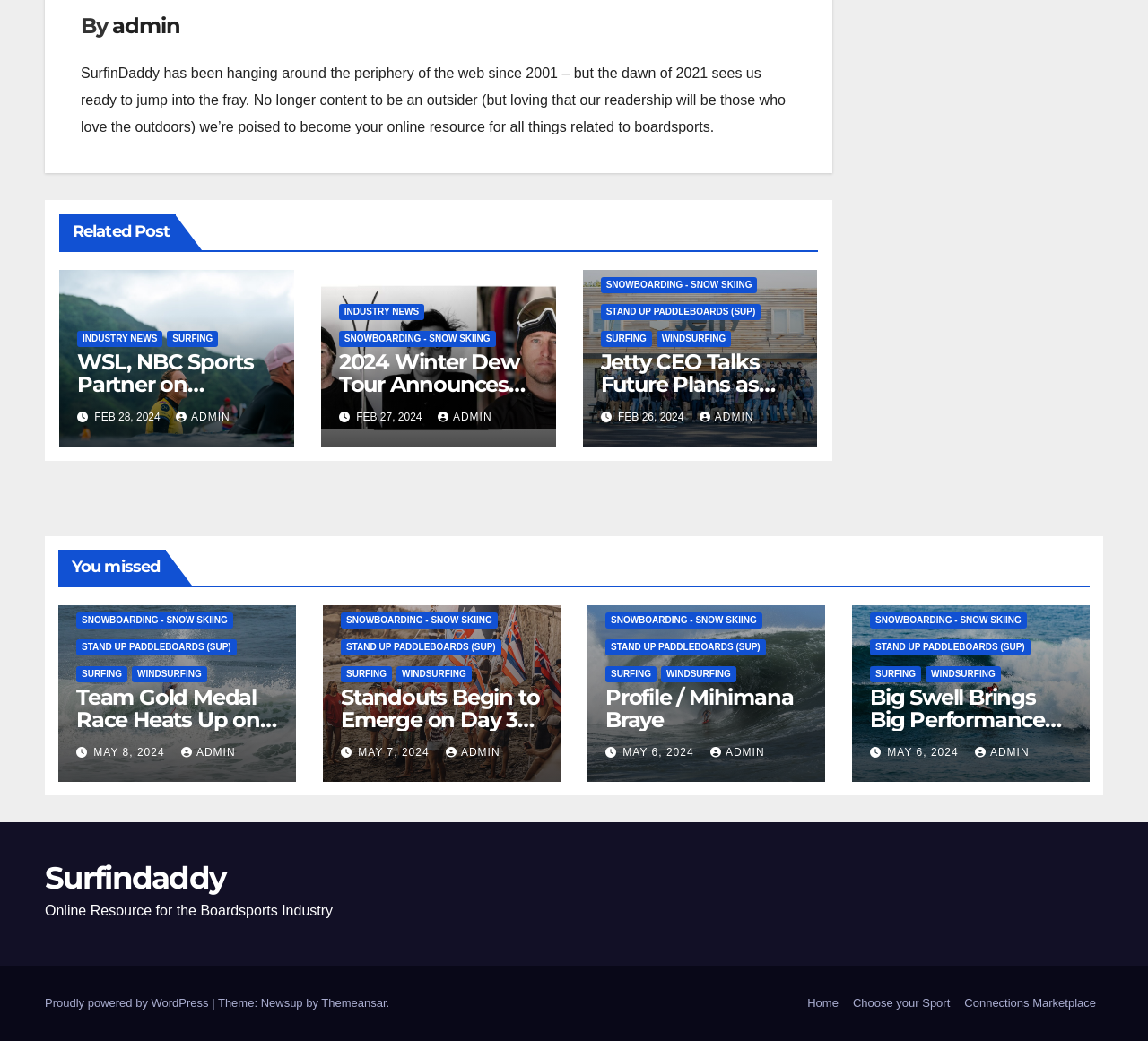Use a single word or phrase to answer the following:
How many categories are listed on the webpage?

9